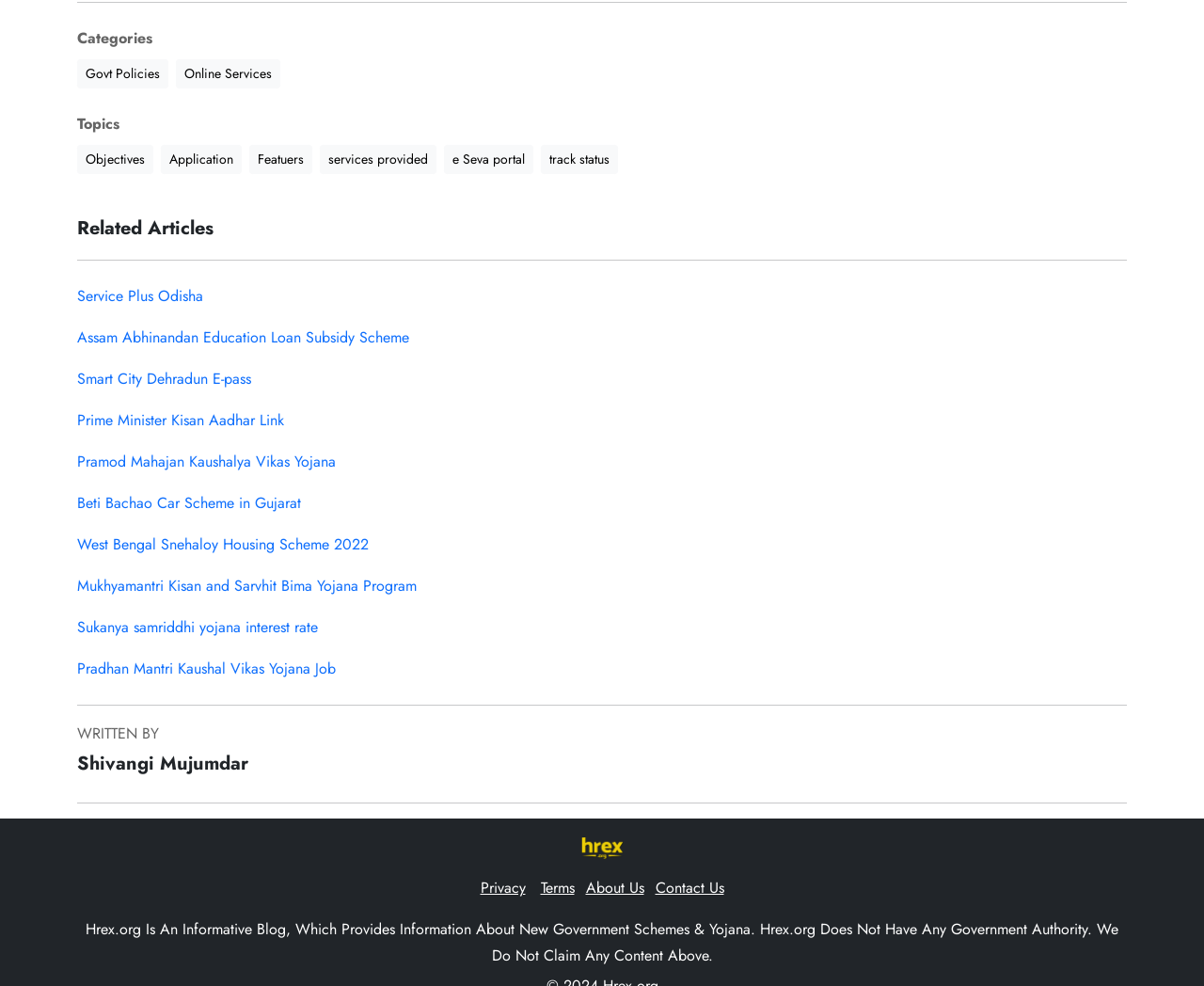Use a single word or phrase to answer the question:
What are the categories listed on the webpage?

Govt Policies, Online Services, etc.